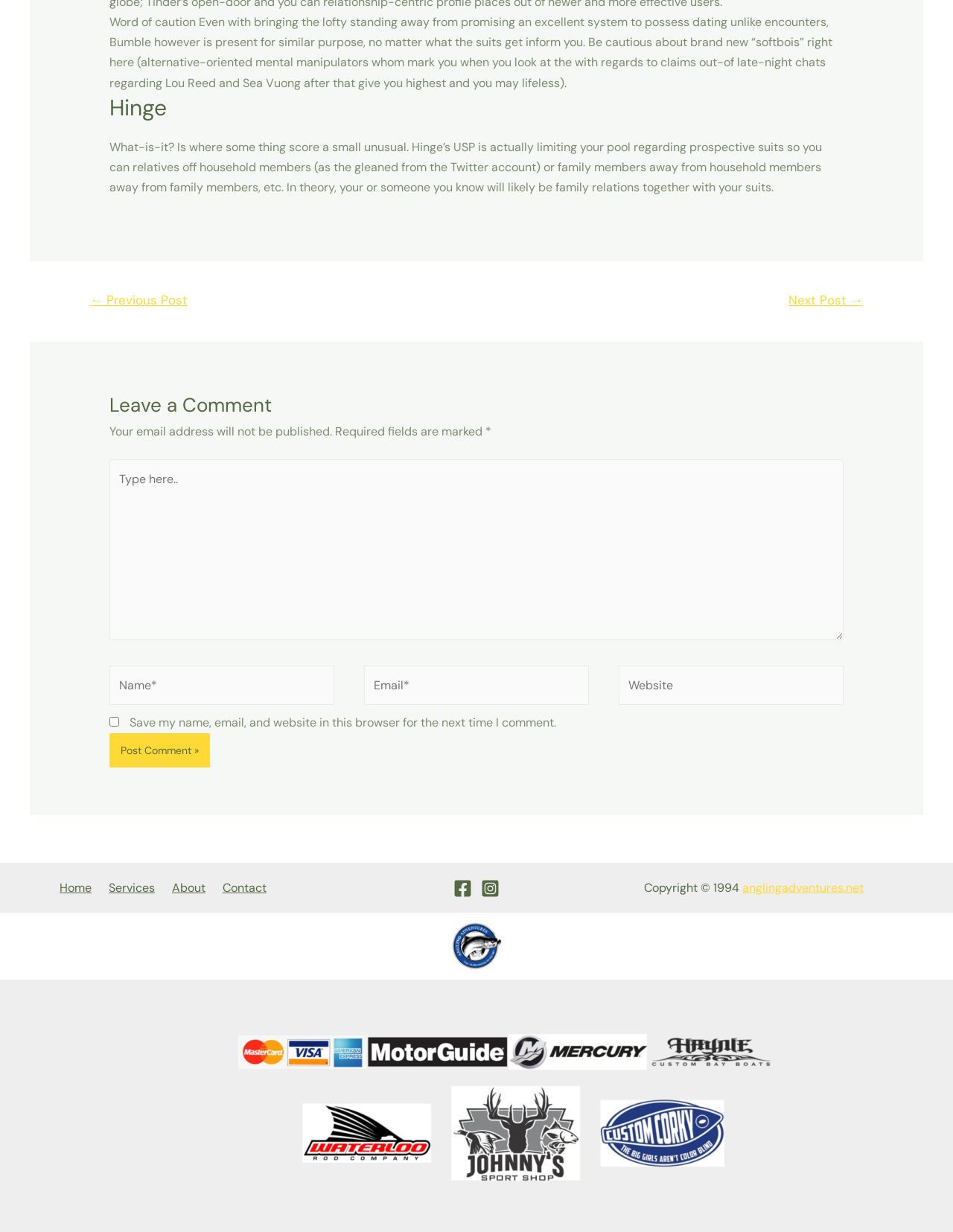Please find the bounding box coordinates for the clickable element needed to perform this instruction: "Type in the 'Name*' field".

[0.115, 0.54, 0.351, 0.572]